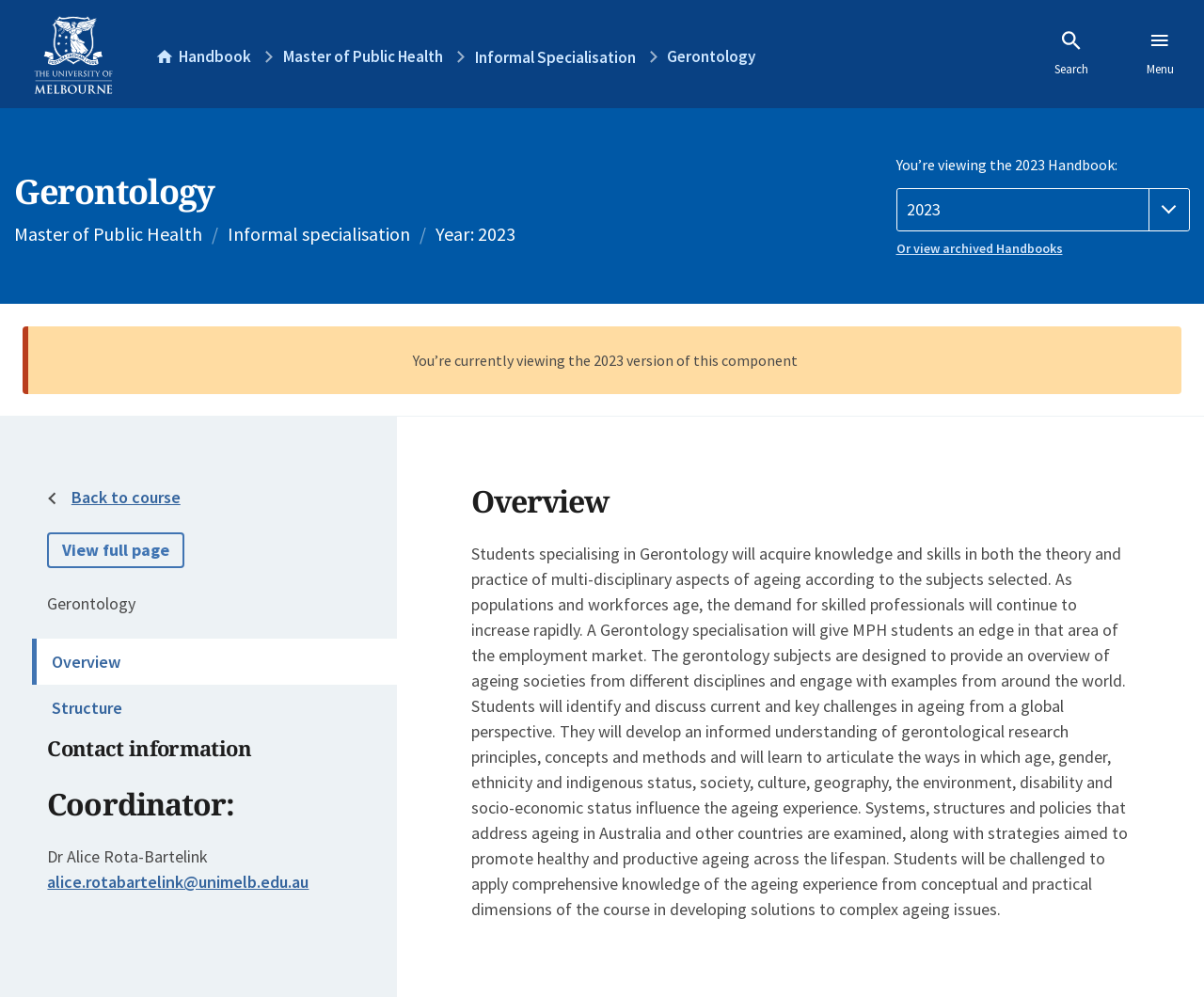What is the name of the university?
Give a detailed explanation using the information visible in the image.

I determined the answer by looking at the top-left corner of the webpage, where I found a link with the text 'The University of Melbourne homepage'. This suggests that the webpage is part of the University of Melbourne's website.